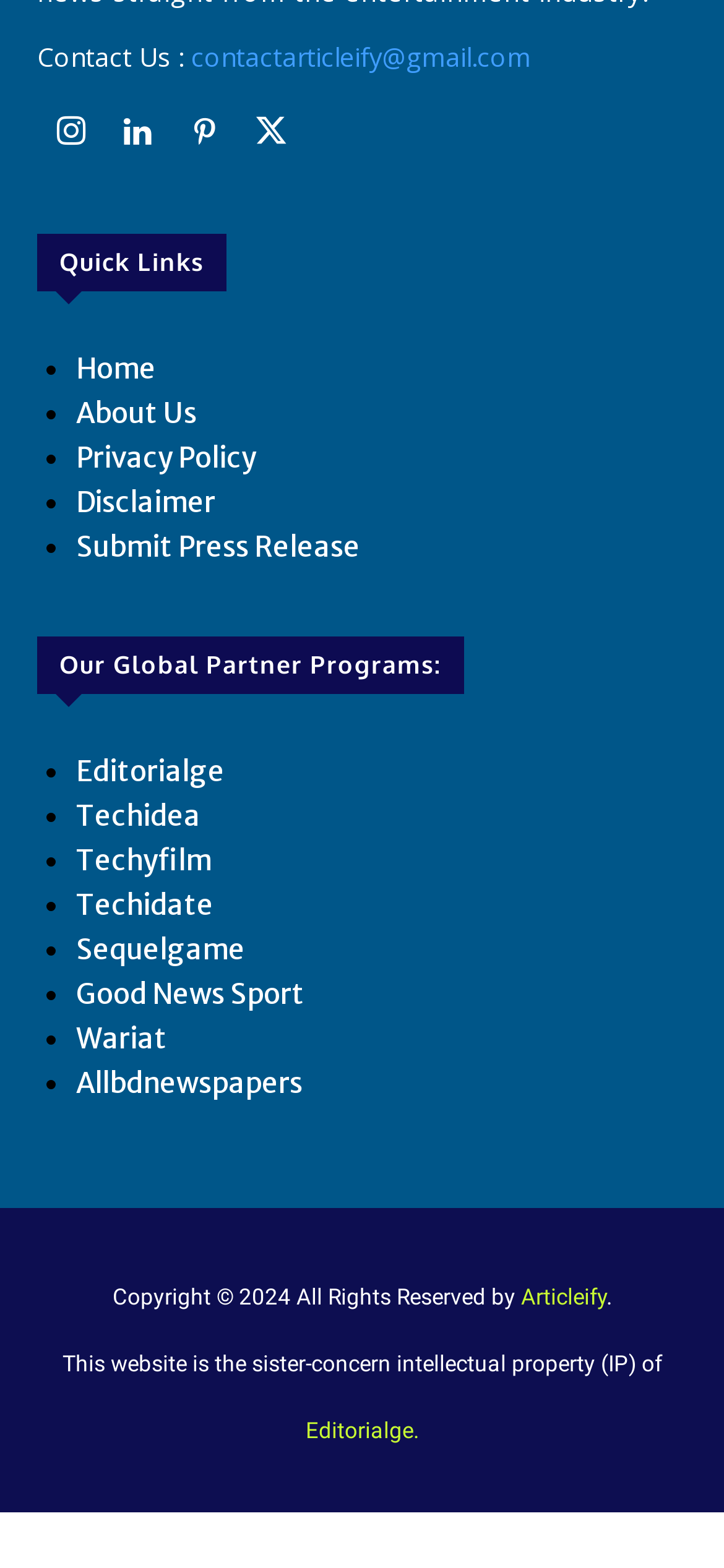Find the bounding box coordinates of the element to click in order to complete the given instruction: "Submit a press release."

[0.105, 0.338, 0.497, 0.36]